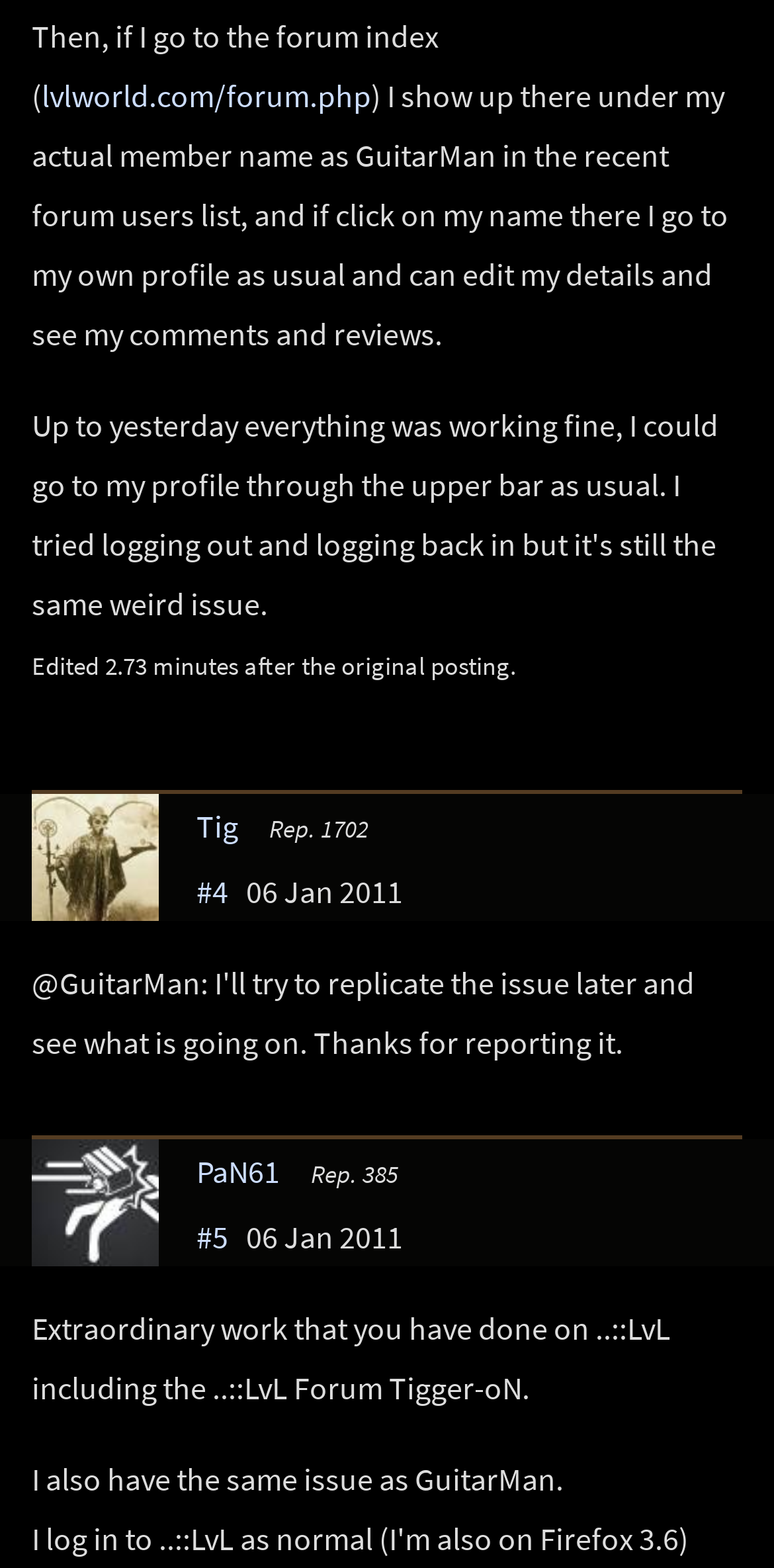Identify the bounding box of the UI component described as: "#17".

[0.254, 0.123, 0.315, 0.148]